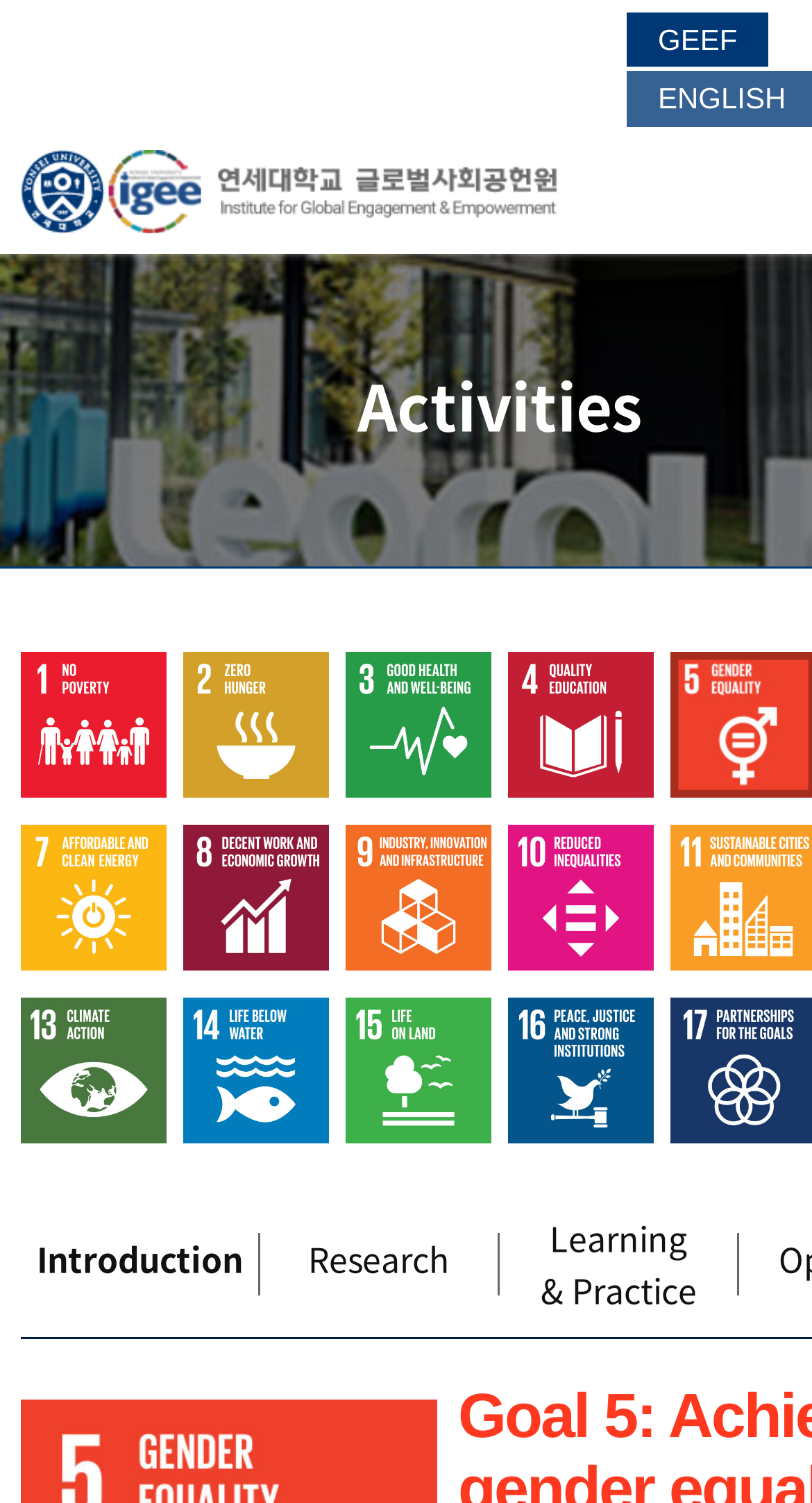Locate the bounding box coordinates of the UI element described by: "Electricians". The bounding box coordinates should consist of four float numbers between 0 and 1, i.e., [left, top, right, bottom].

None